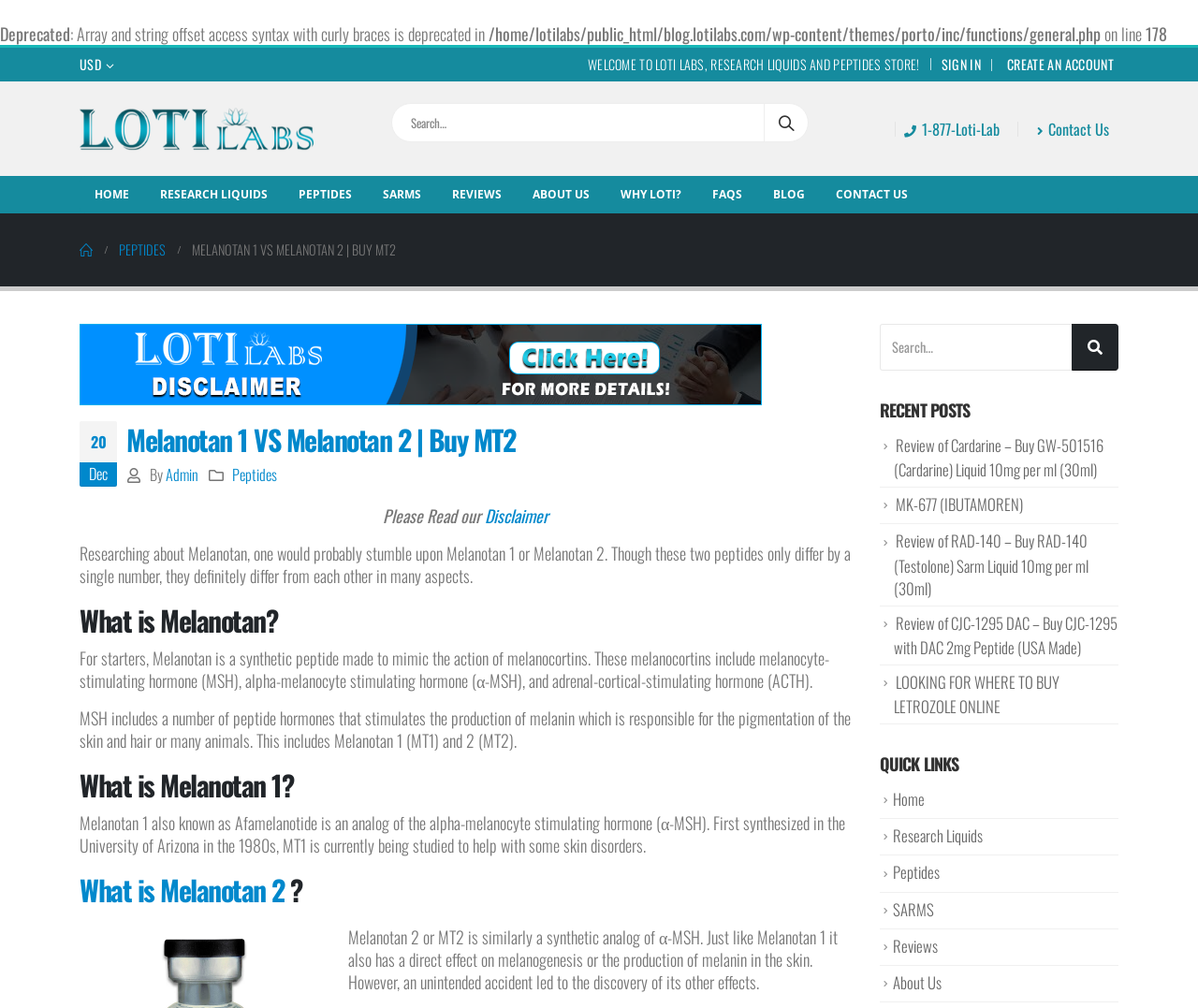Given the element description: "Small Town Mod: Ada", predict the bounding box coordinates of this UI element. The coordinates must be four float numbers between 0 and 1, given as [left, top, right, bottom].

None